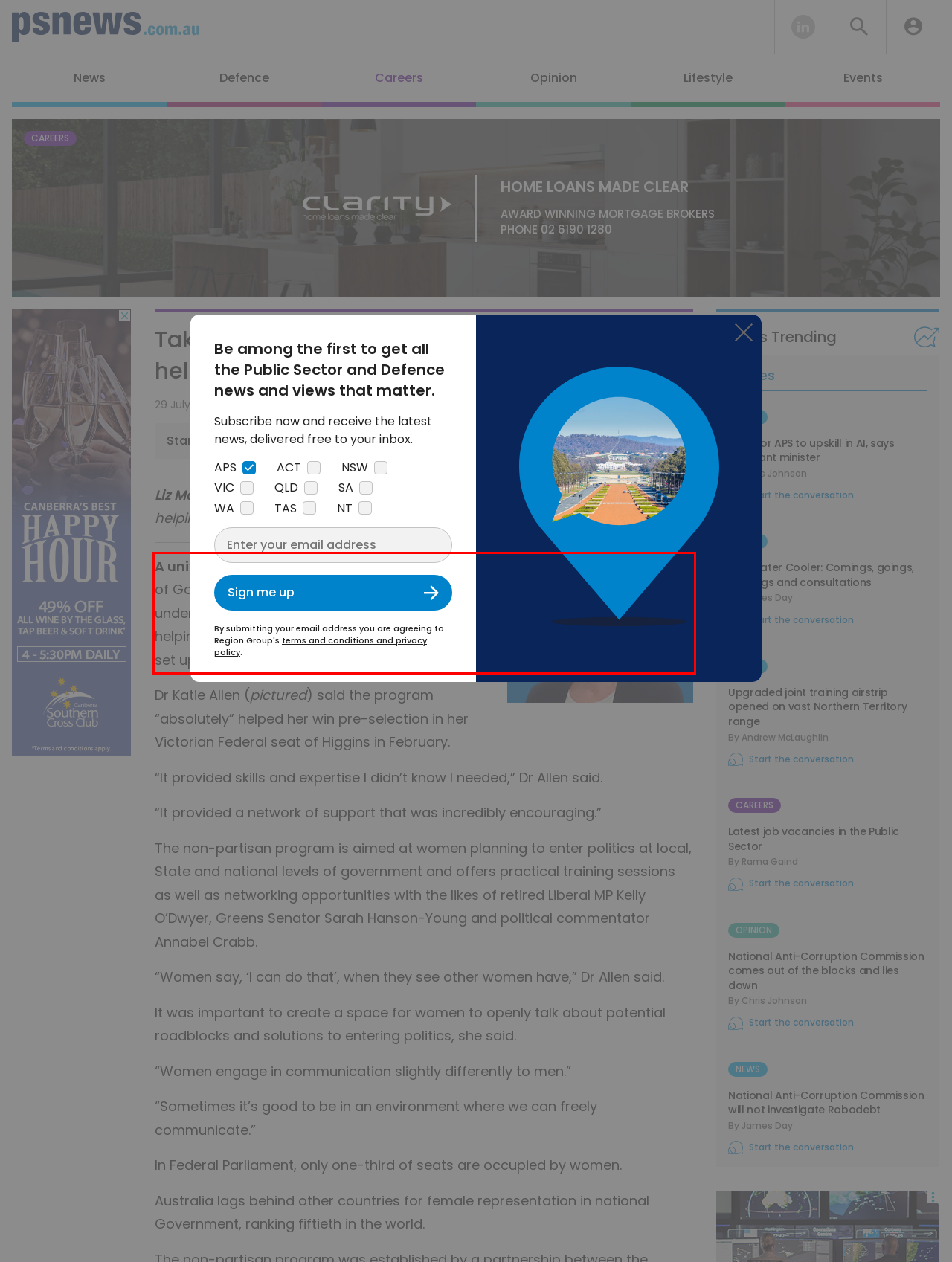Look at the provided screenshot of the webpage and perform OCR on the text within the red bounding box.

A university program run by the Melbourne School of Government to counteract the chronic underrepresentation of women in politics is helping women from across the political spectrum set up links with the country’s top political players.